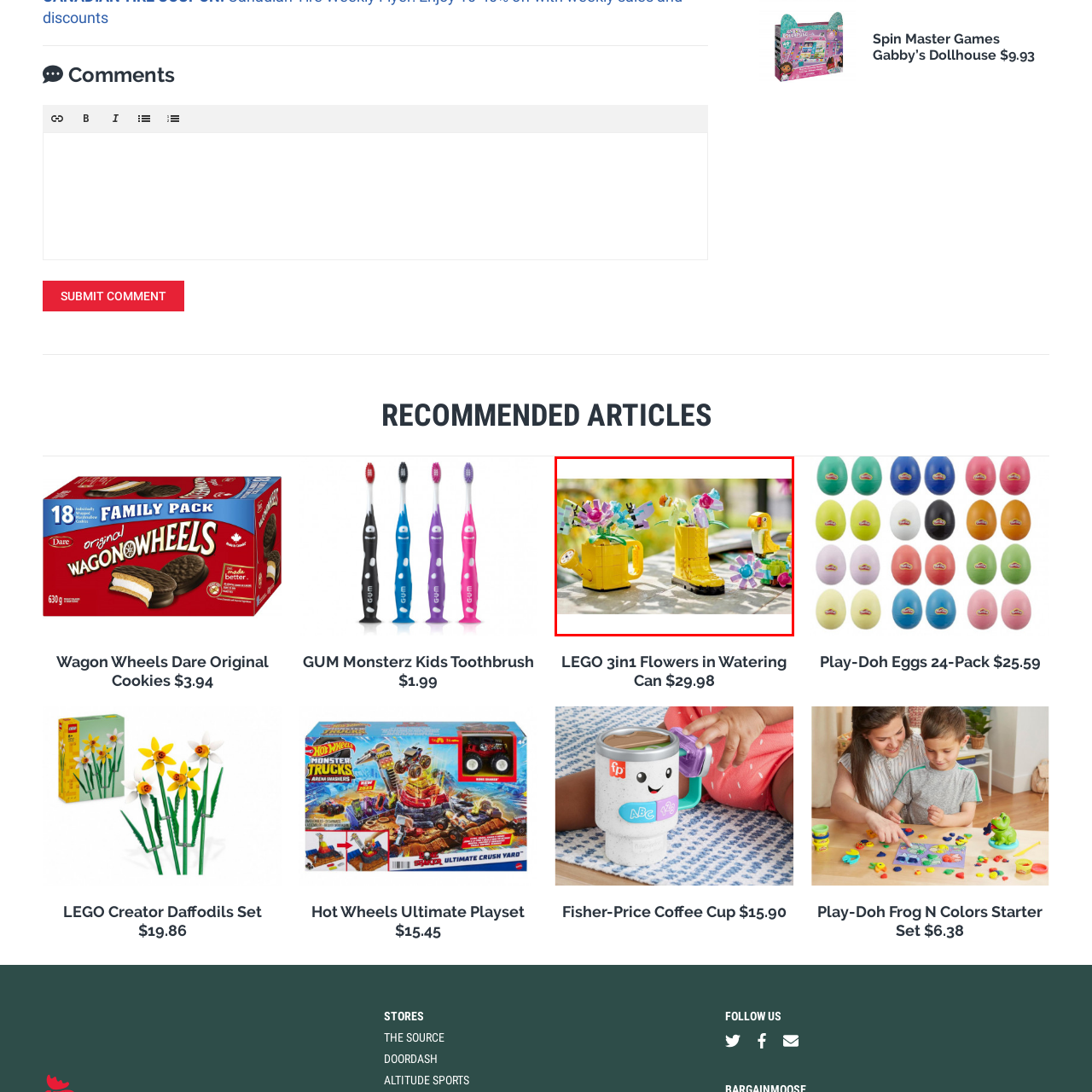Give a detailed account of the picture within the red bounded area.

The image showcases a vibrant arrangement of creative LEGO flower models displayed in whimsical containers. On the left, a bright yellow watering can features an assortment of colorful flowers, while a playful yellow rubber boot, situated next to it, is also filled with floral creations. Beyond these, a cheerful LEGO bird adds a touch of liveliness to the scene. The backdrop is a softly blurred garden setting, illuminated by natural light, enhancing the joyful and playful atmosphere of this quirky floral display. This charming arrangement embodies creativity and the joy of gardening, perfect for kids and LEGO enthusiasts alike.